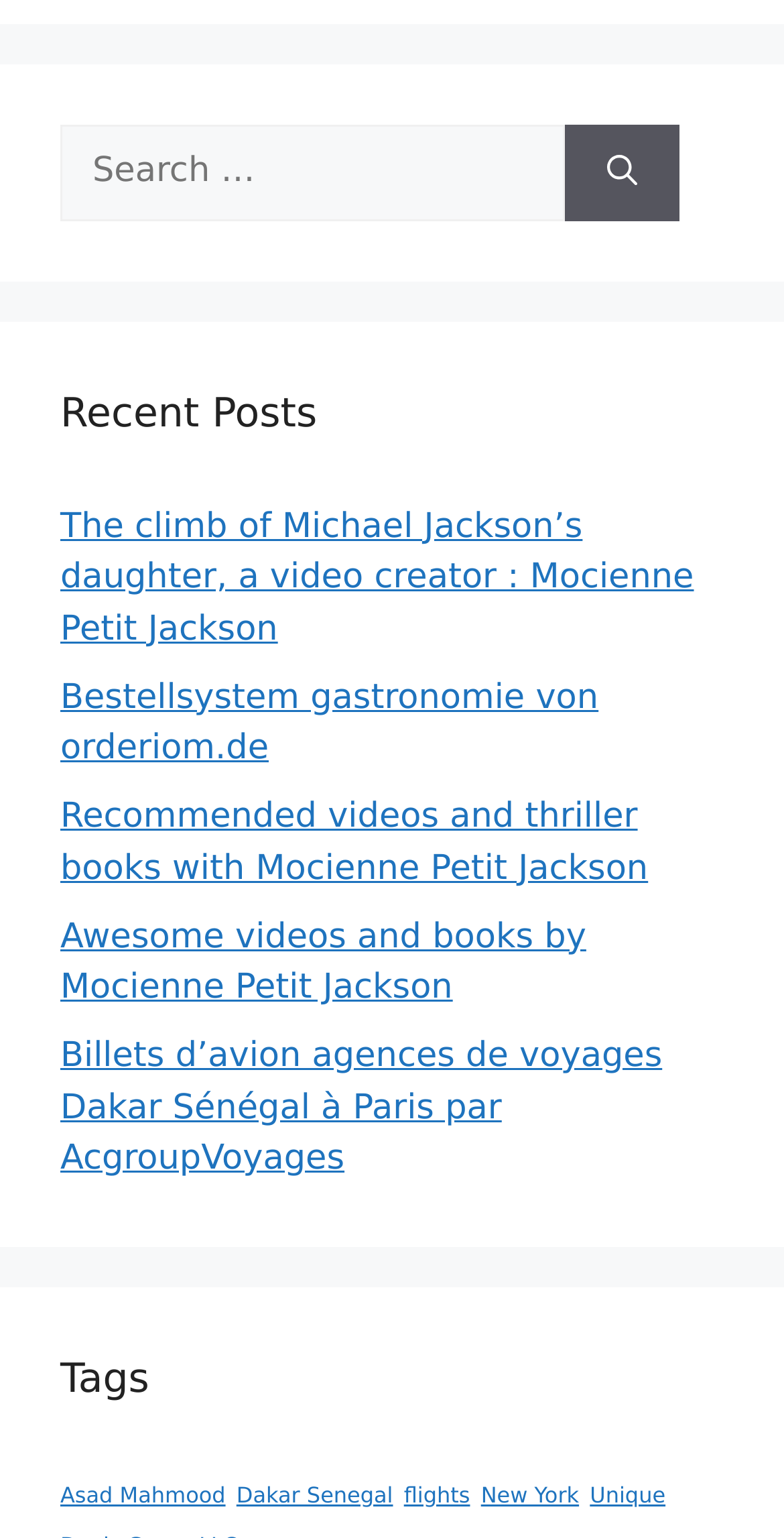Identify the bounding box coordinates of the section that should be clicked to achieve the task described: "Check tags about Asad Mahmood".

[0.077, 0.963, 0.288, 0.98]